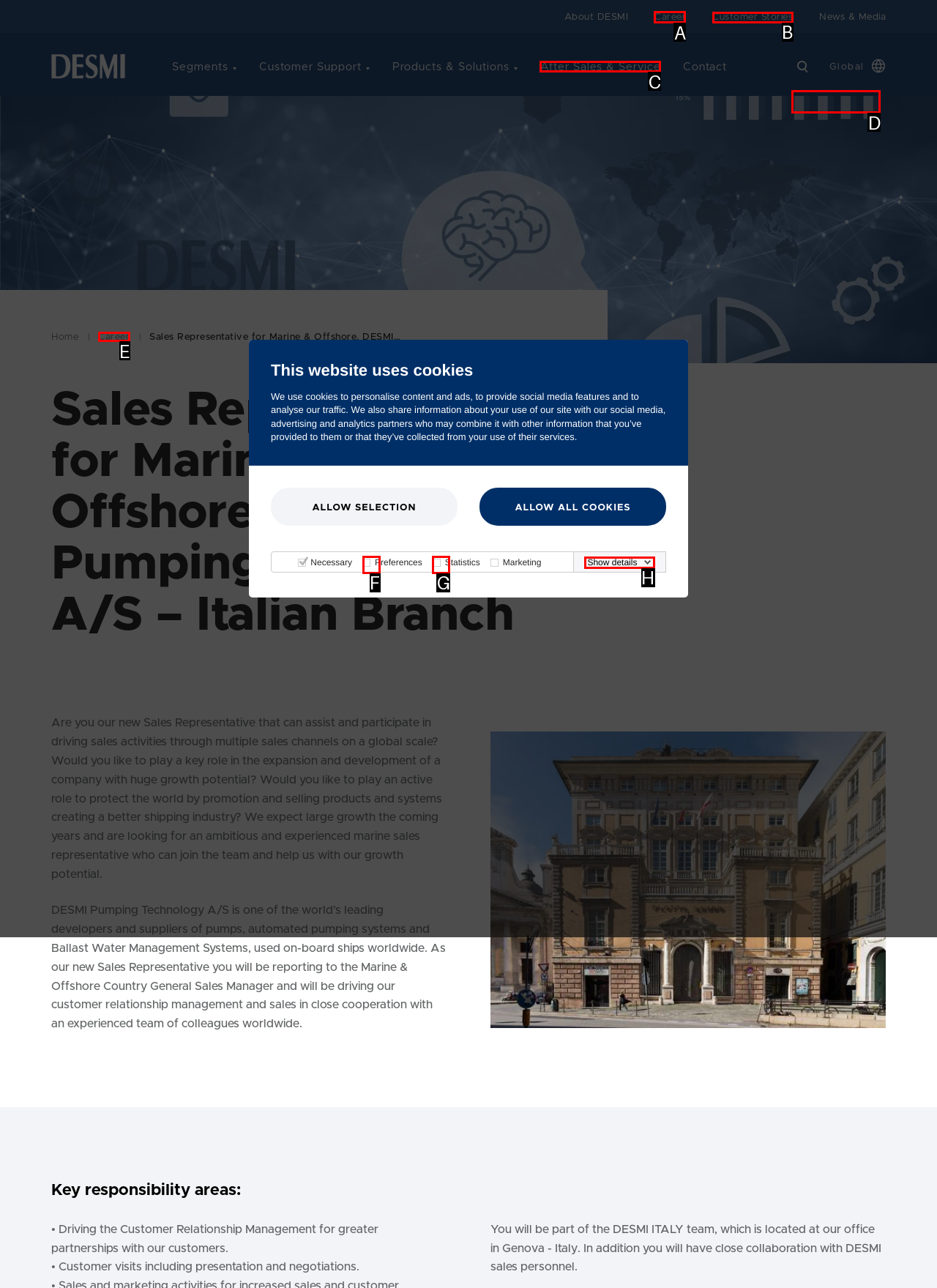Determine the appropriate lettered choice for the task: Click the 'Career' link. Reply with the correct letter.

A